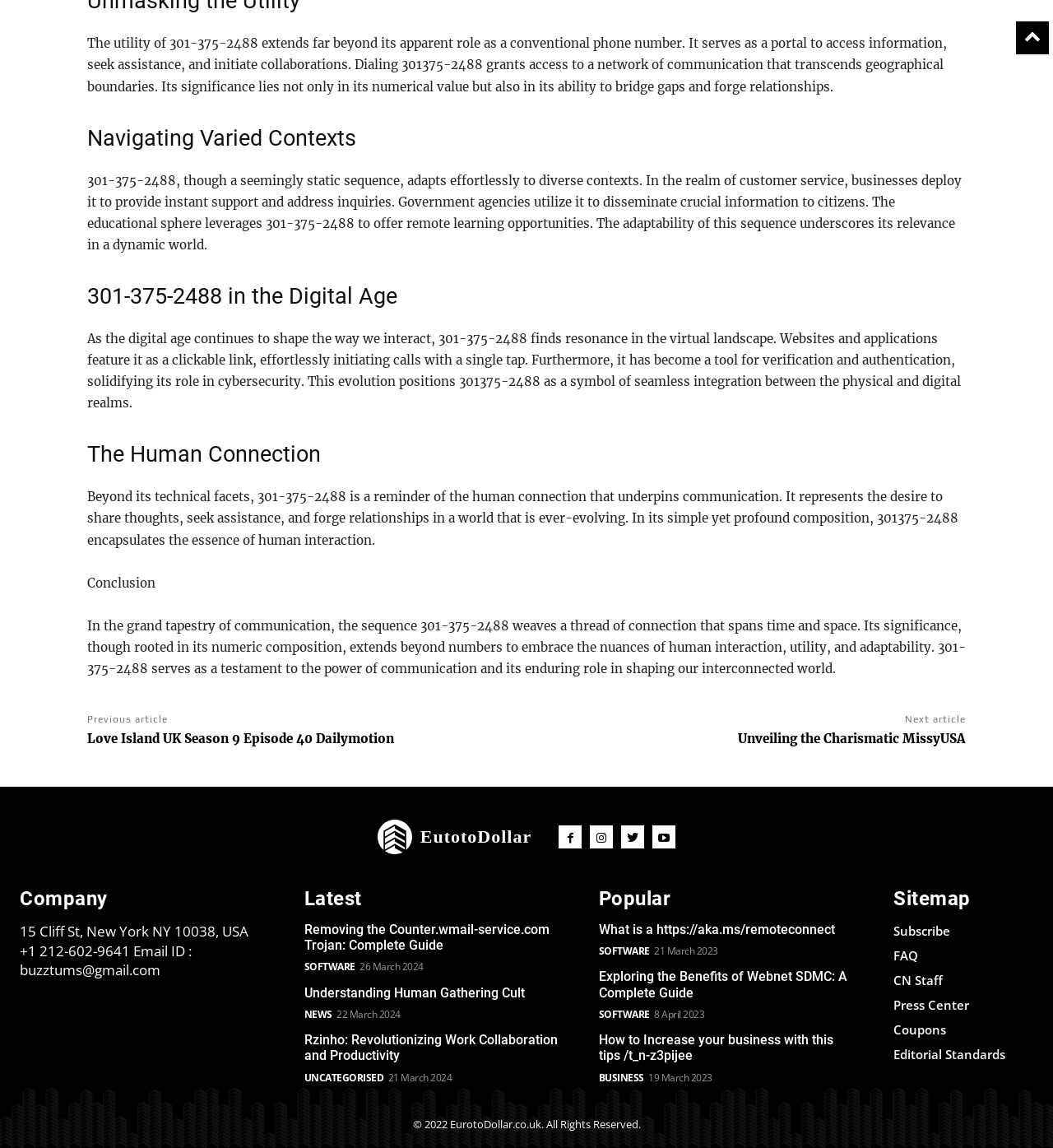What is the company address mentioned at the bottom of the page?
Carefully analyze the image and provide a thorough answer to the question.

The company address is mentioned at the bottom of the page as 15 Cliff St, New York NY 10038, USA, along with a phone number and email ID.